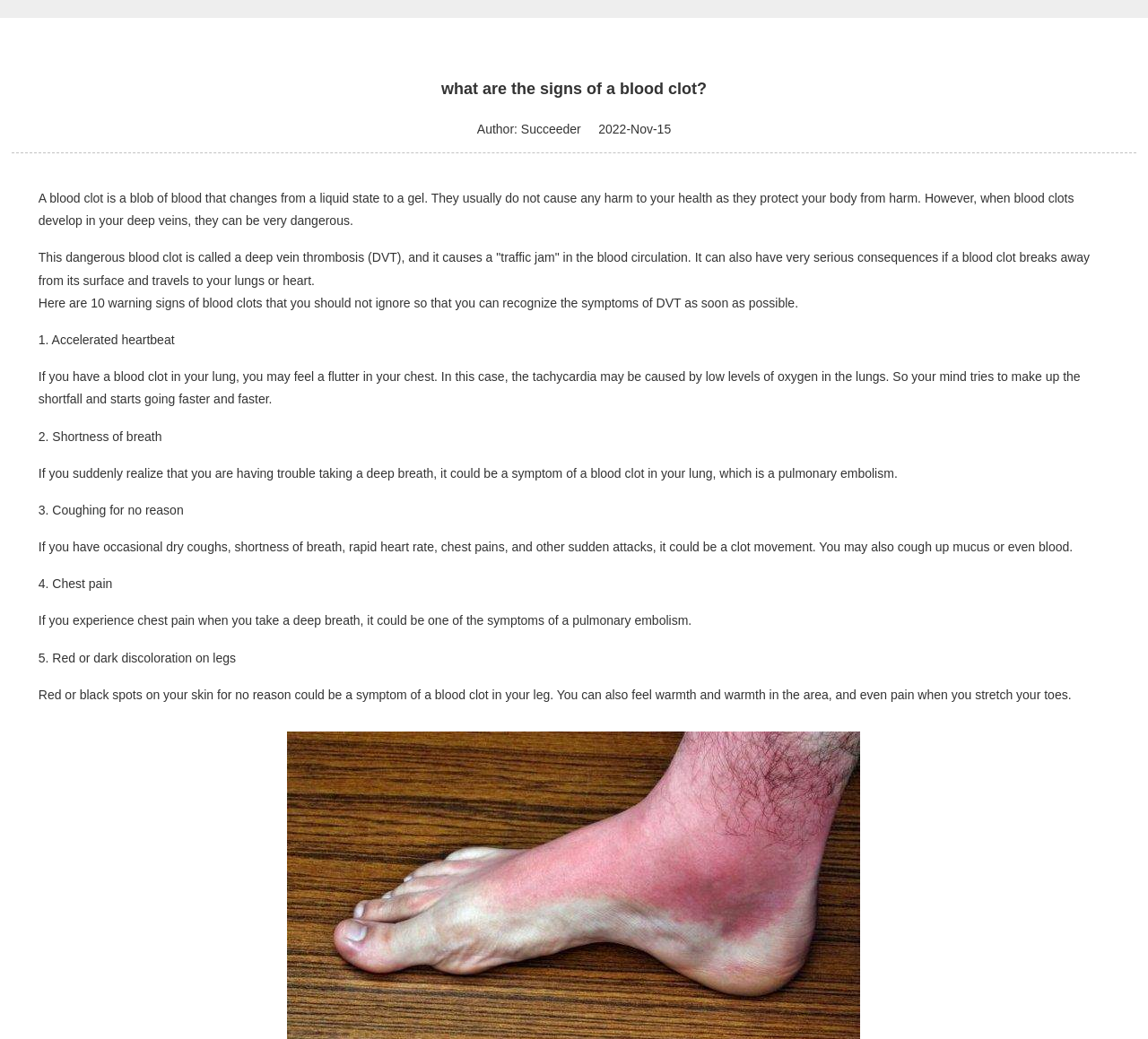What is a deep vein thrombosis?
We need a detailed and meticulous answer to the question.

According to the static text element, a deep vein thrombosis (DVT) is a dangerous blood clot that develops in the deep veins and can cause a 'traffic jam' in the blood circulation.